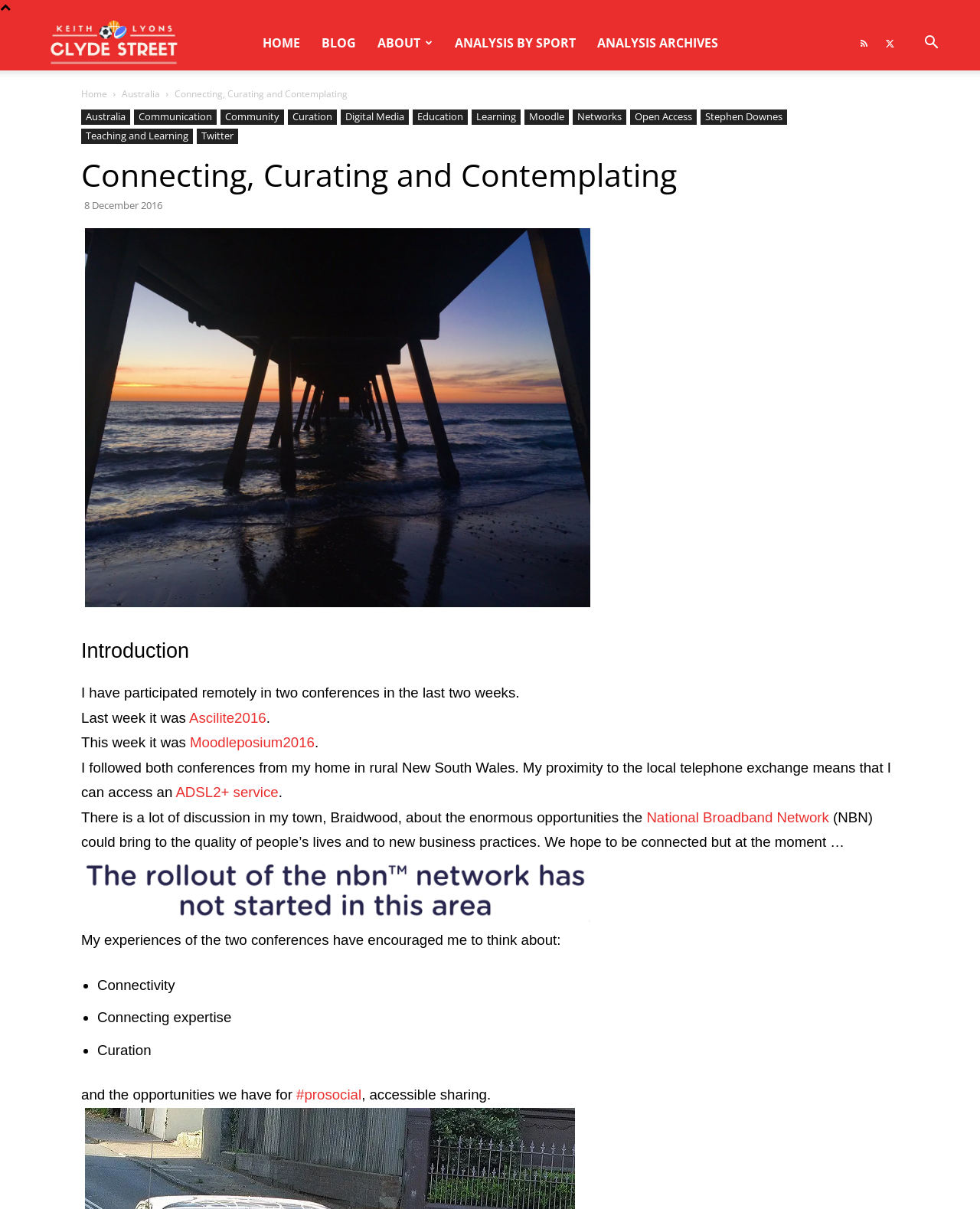Please give a one-word or short phrase response to the following question: 
How many links are there in the webpage?

24